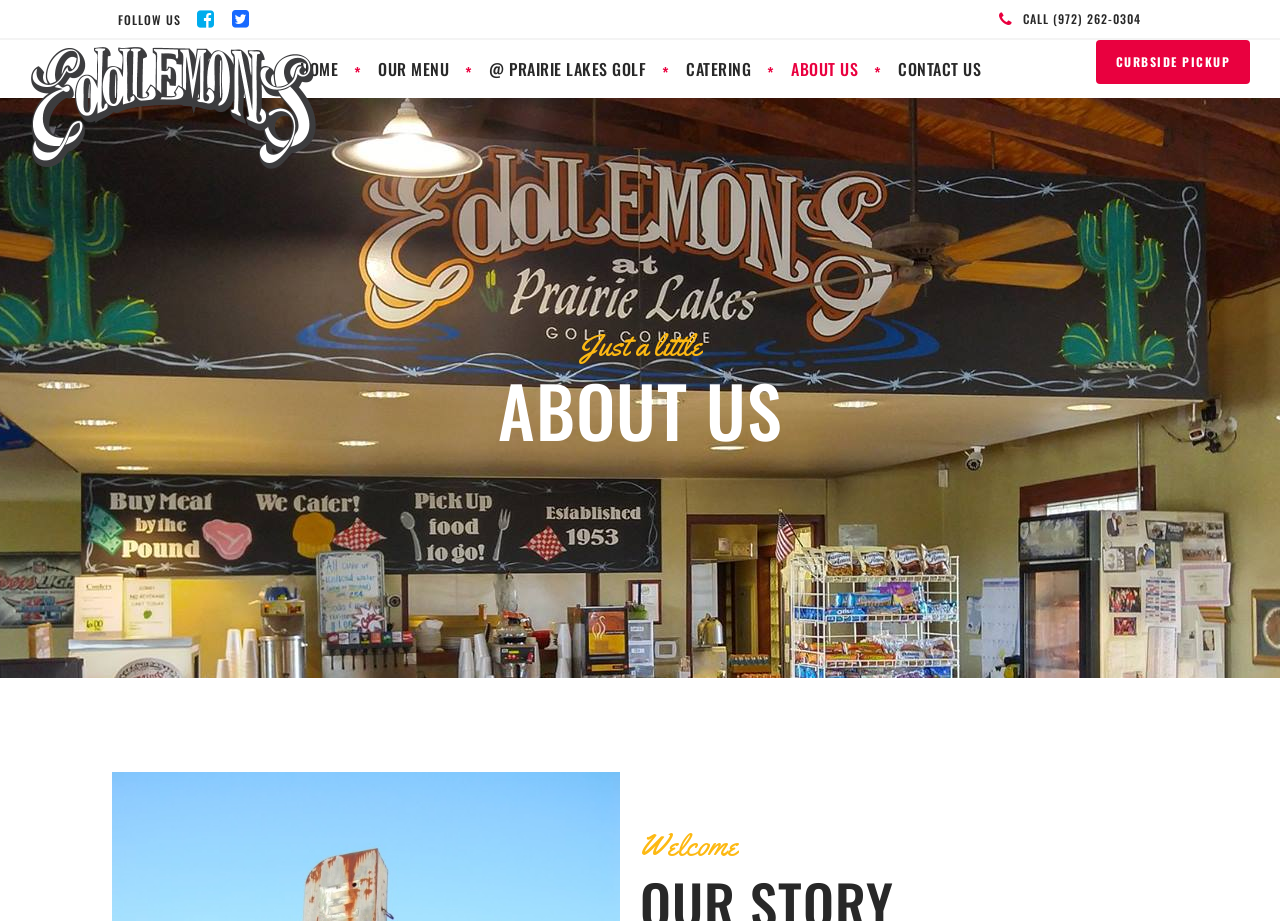How many menu items are there in the navigation bar?
Based on the image, give a one-word or short phrase answer.

6